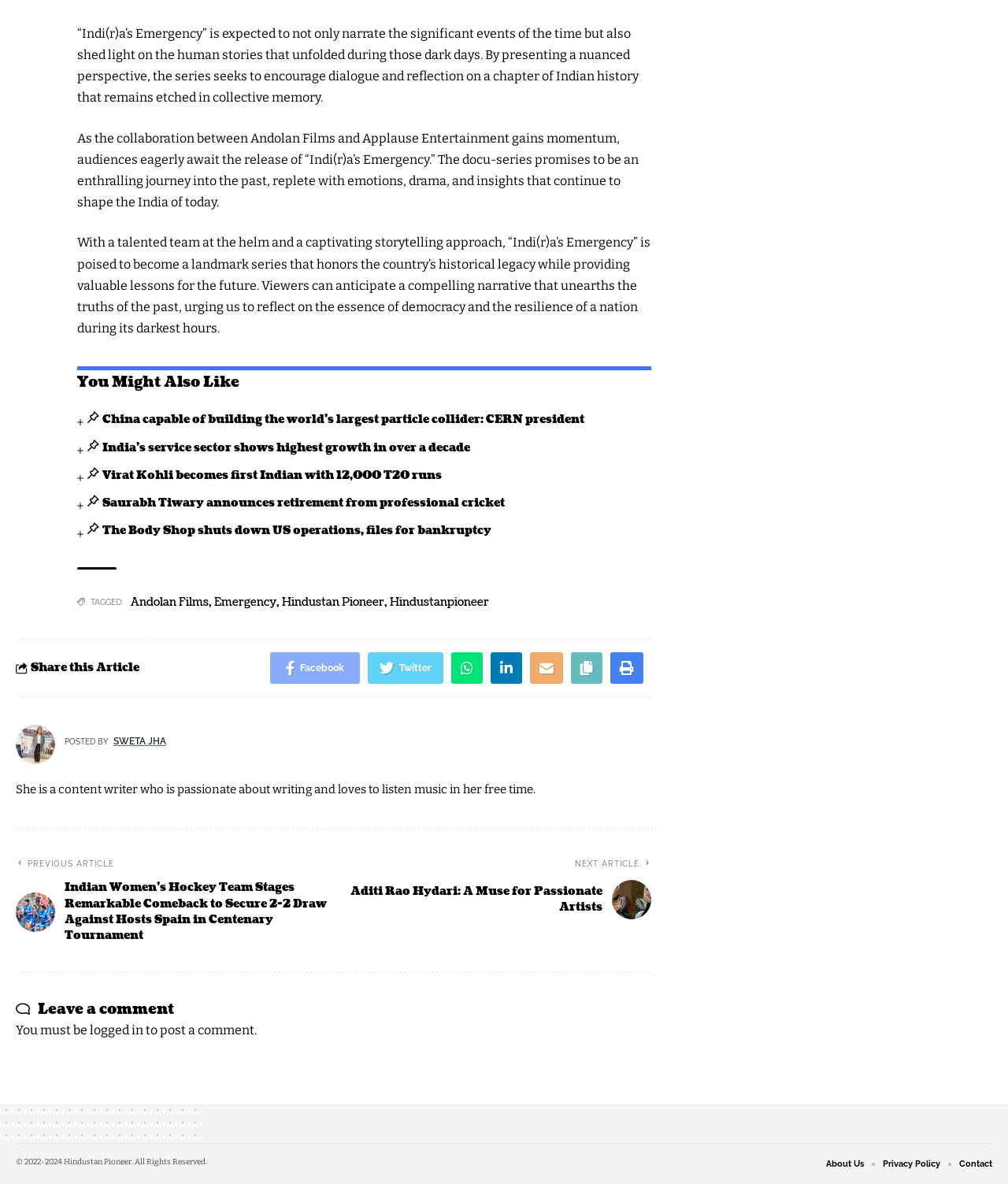From the image, can you give a detailed response to the question below:
What is the title of the docu-series?

The title of the docu-series is mentioned in the first paragraph of the webpage, which describes the series as a nuanced perspective on a chapter of Indian history.